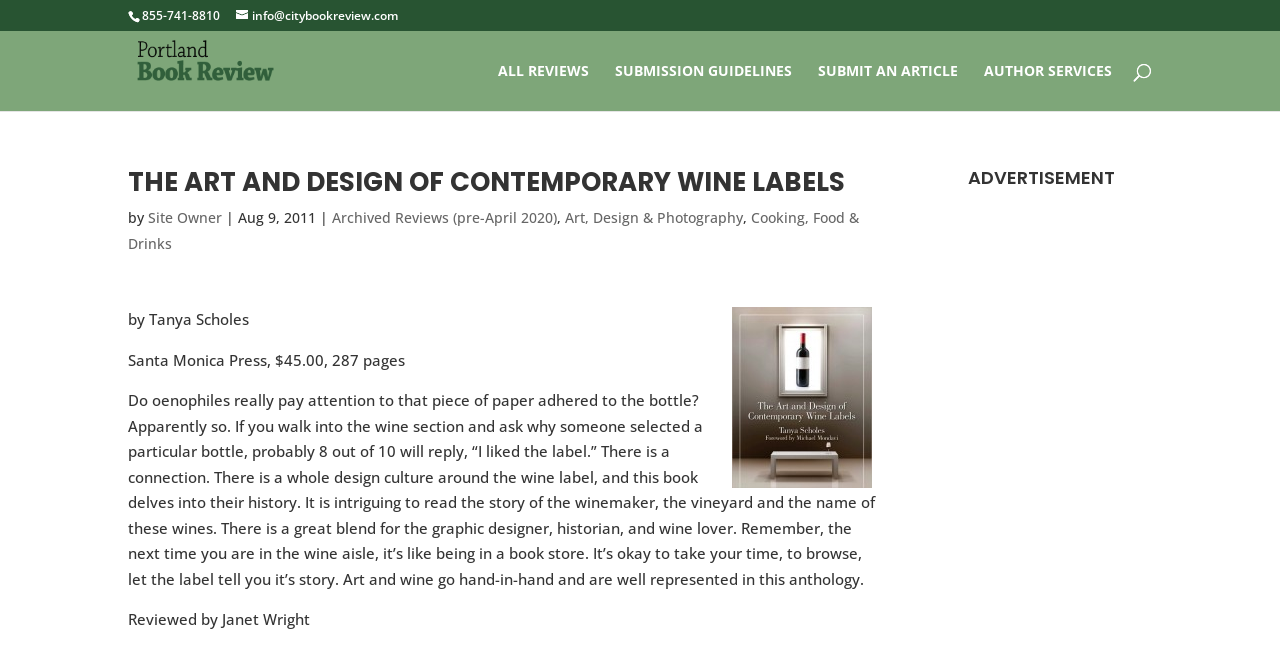Show the bounding box coordinates for the element that needs to be clicked to execute the following instruction: "visit all reviews". Provide the coordinates in the form of four float numbers between 0 and 1, i.e., [left, top, right, bottom].

[0.389, 0.096, 0.46, 0.166]